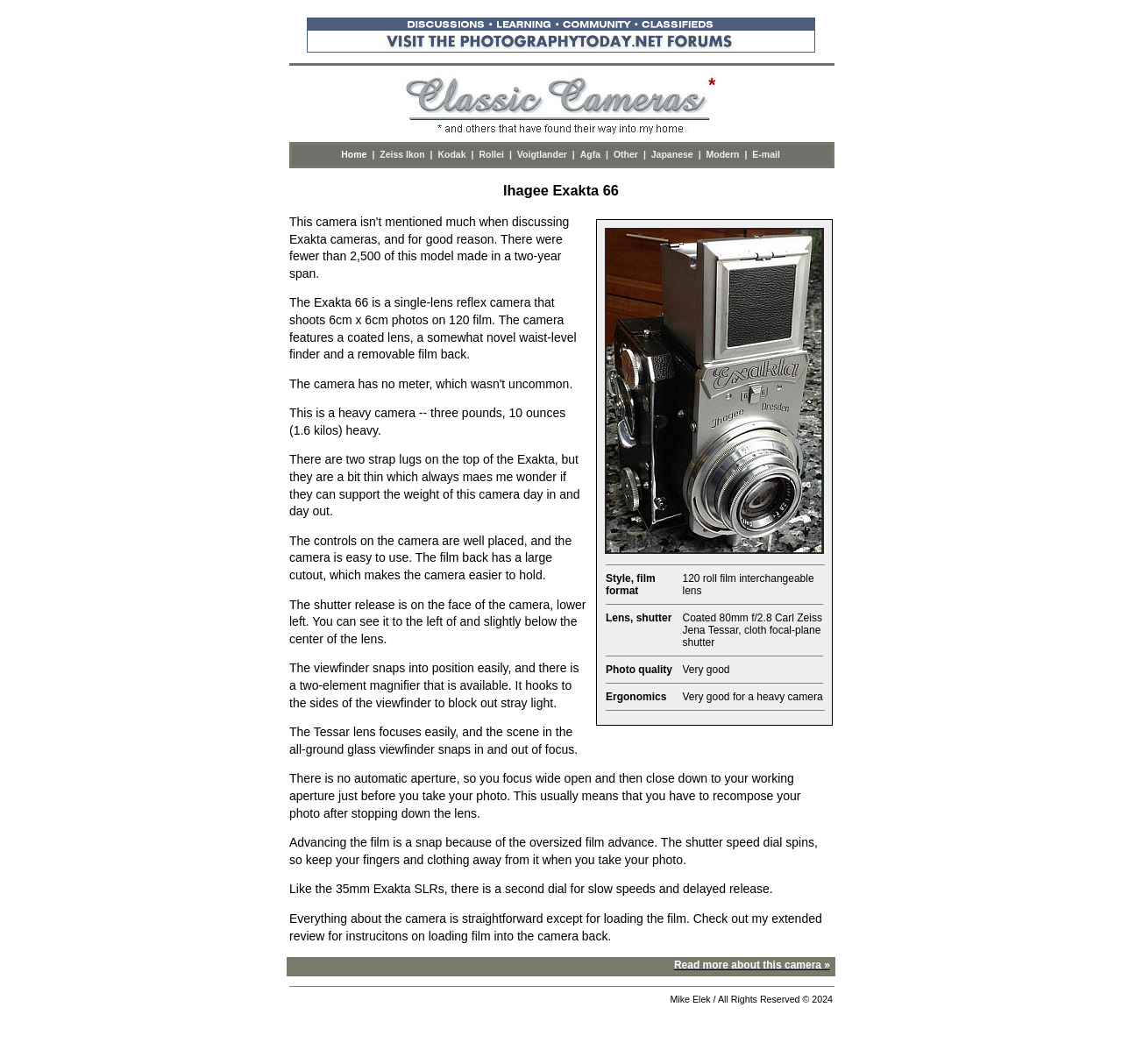Please specify the bounding box coordinates of the area that should be clicked to accomplish the following instruction: "Click the 'Home' link". The coordinates should consist of four float numbers between 0 and 1, i.e., [left, top, right, bottom].

[0.304, 0.14, 0.327, 0.15]